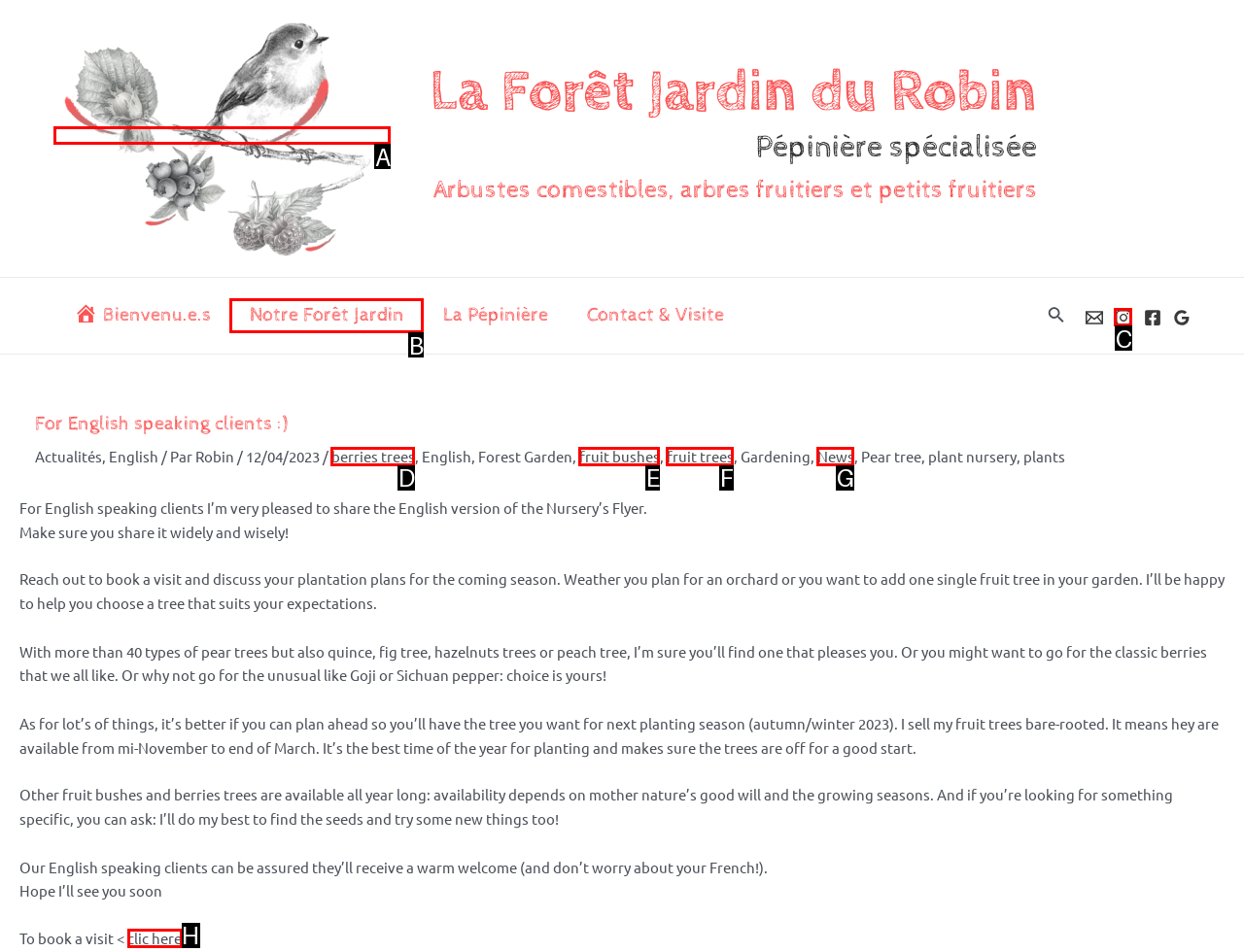Determine which HTML element to click for this task: Click the logo link Provide the letter of the selected choice.

A